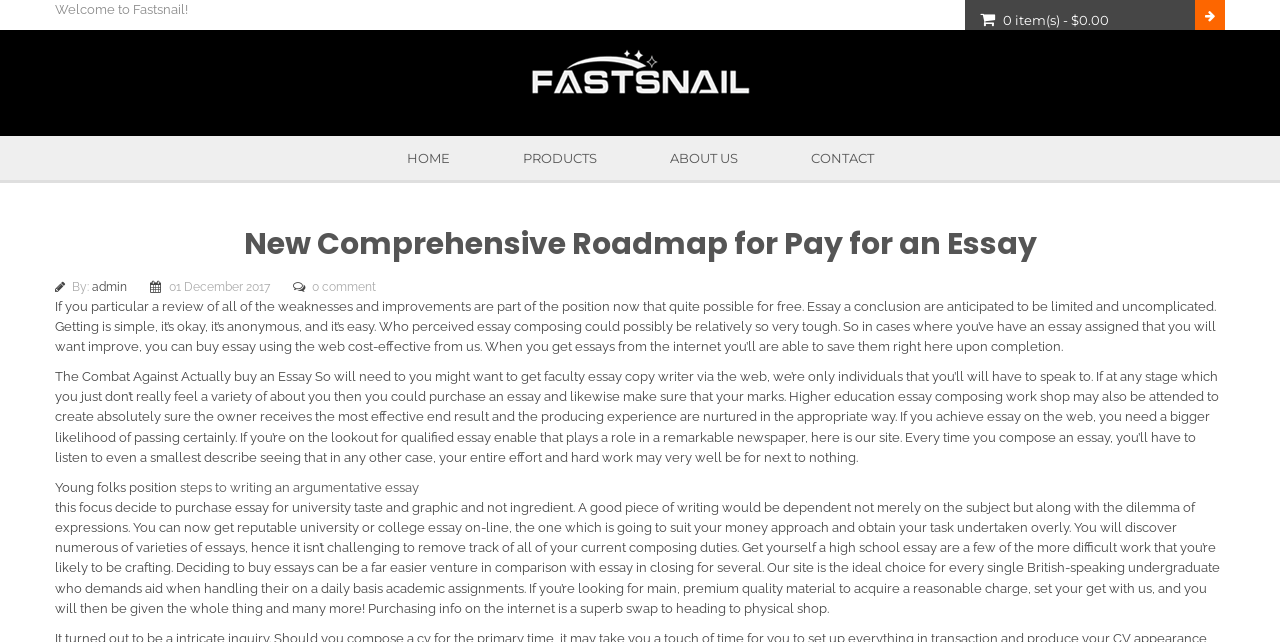Find the coordinates for the bounding box of the element with this description: "About us".

[0.496, 0.212, 0.604, 0.281]